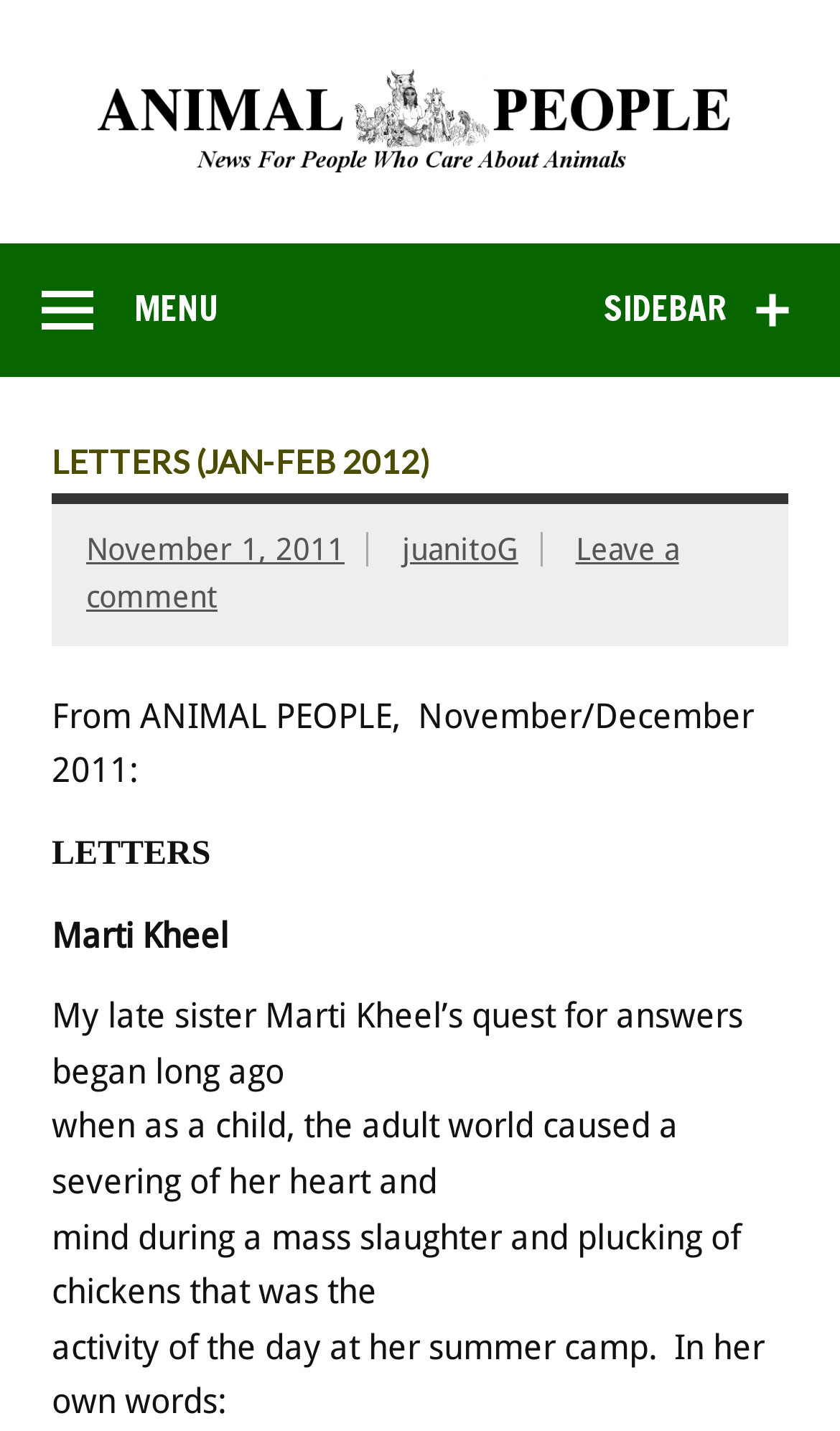What is the purpose of the button with a menu icon?
Answer briefly with a single word or phrase based on the image.

to open a menu